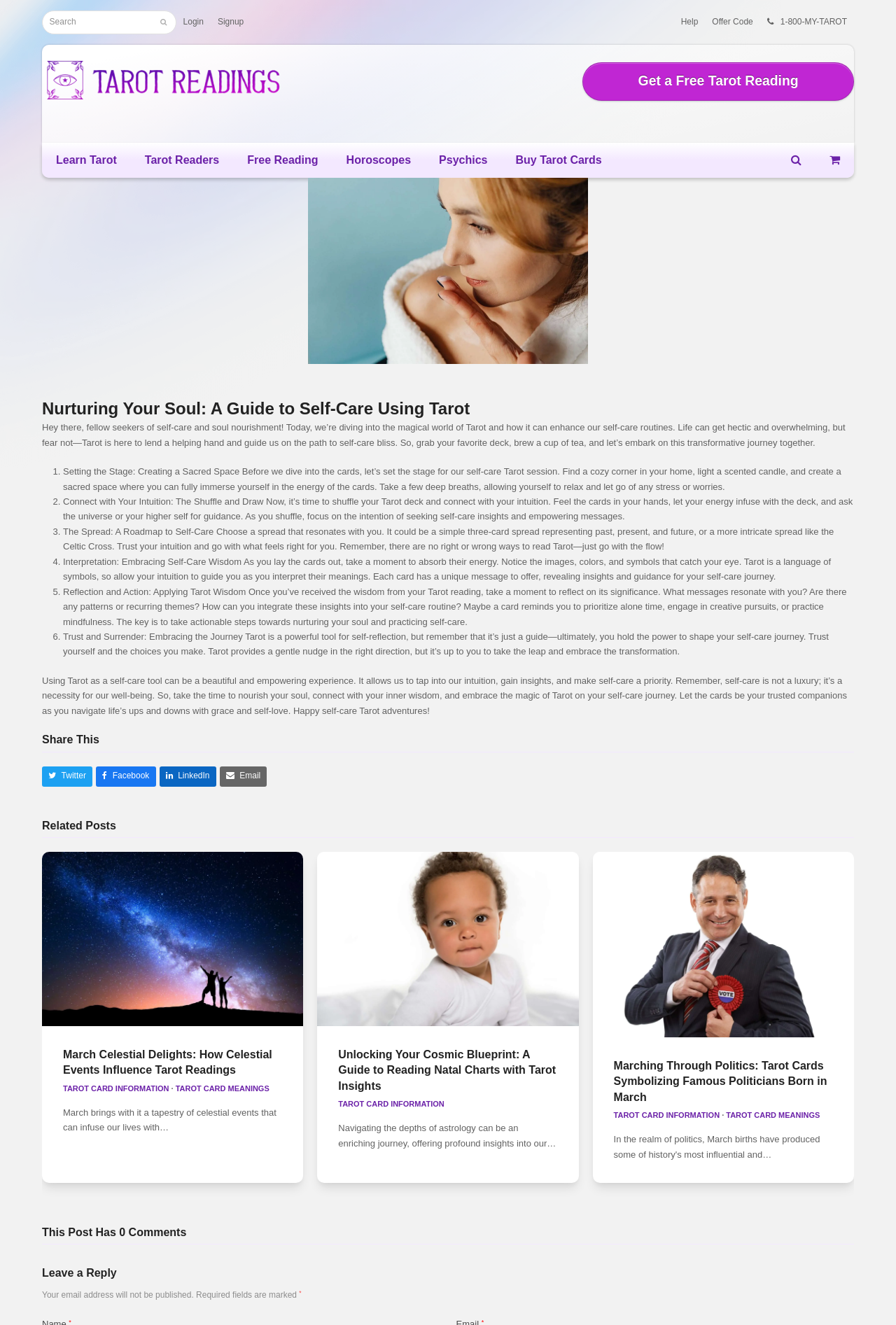Using the description: "alt="Tarot Card Readings"", identify the bounding box of the corresponding UI element in the screenshot.

[0.047, 0.056, 0.316, 0.063]